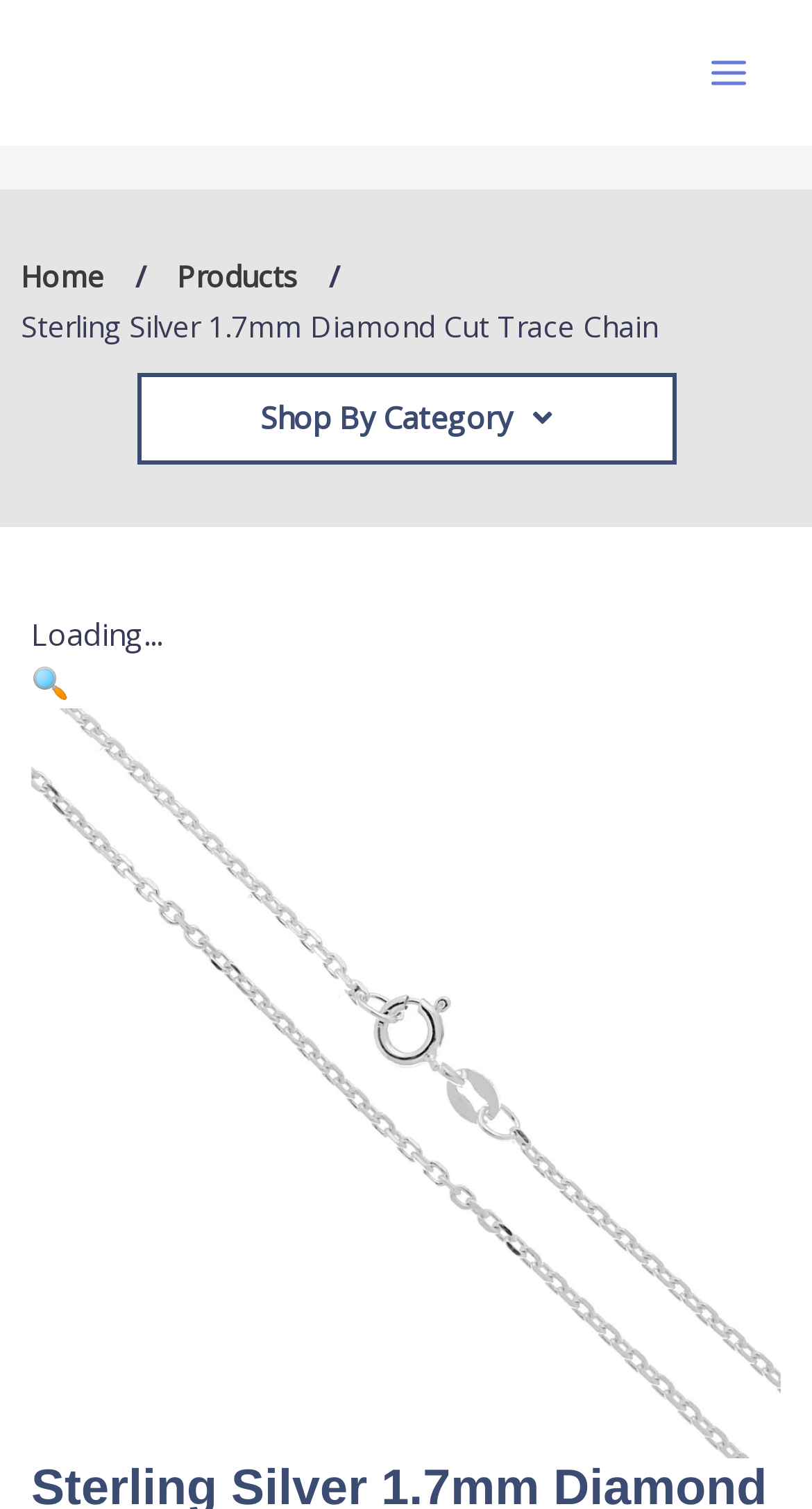What is the status of the page loading?
Based on the image, give a one-word or short phrase answer.

Loading...